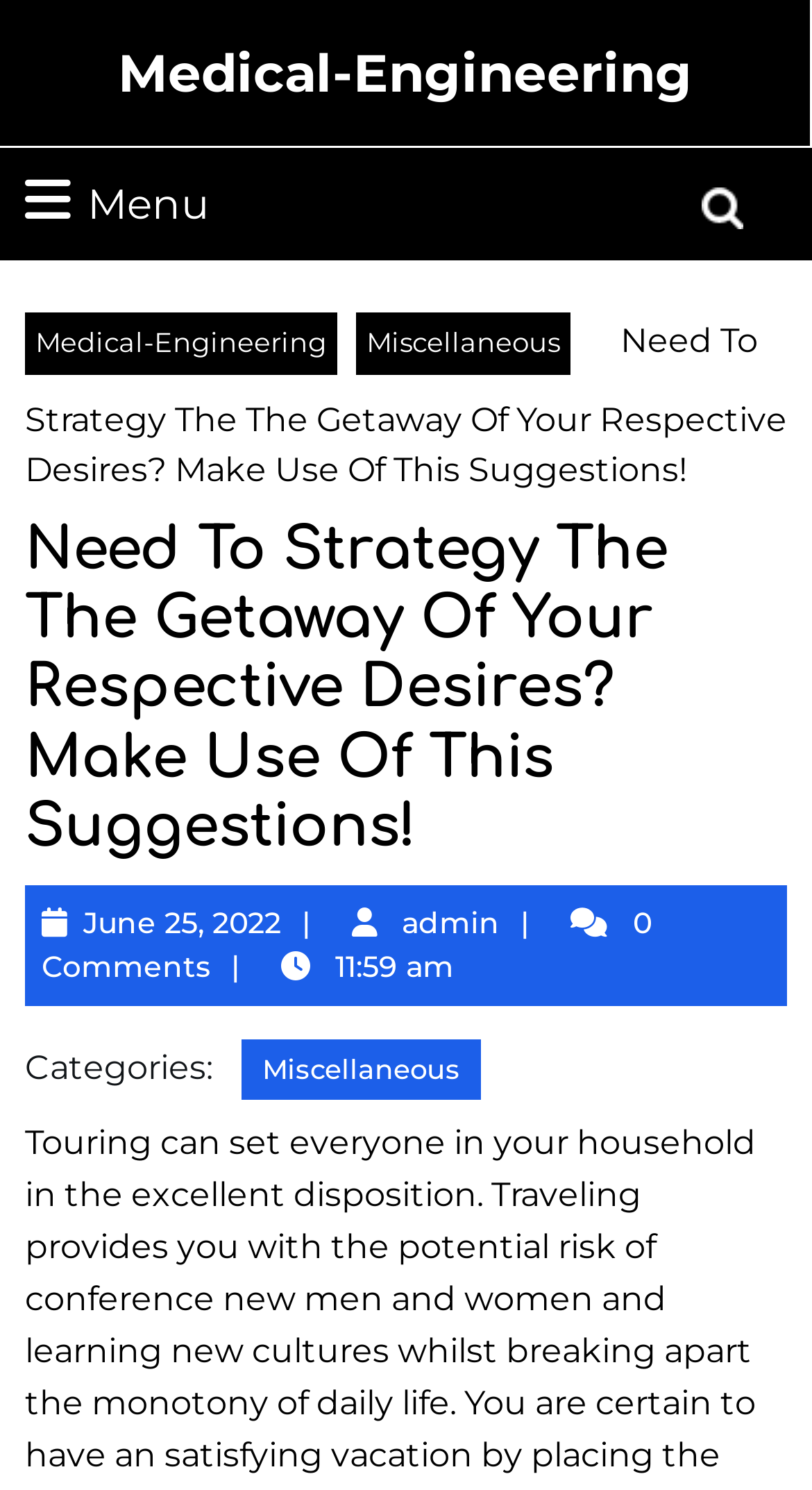Determine the bounding box coordinates for the area that needs to be clicked to fulfill this task: "View the Miscellaneous category". The coordinates must be given as four float numbers between 0 and 1, i.e., [left, top, right, bottom].

[0.297, 0.697, 0.592, 0.737]